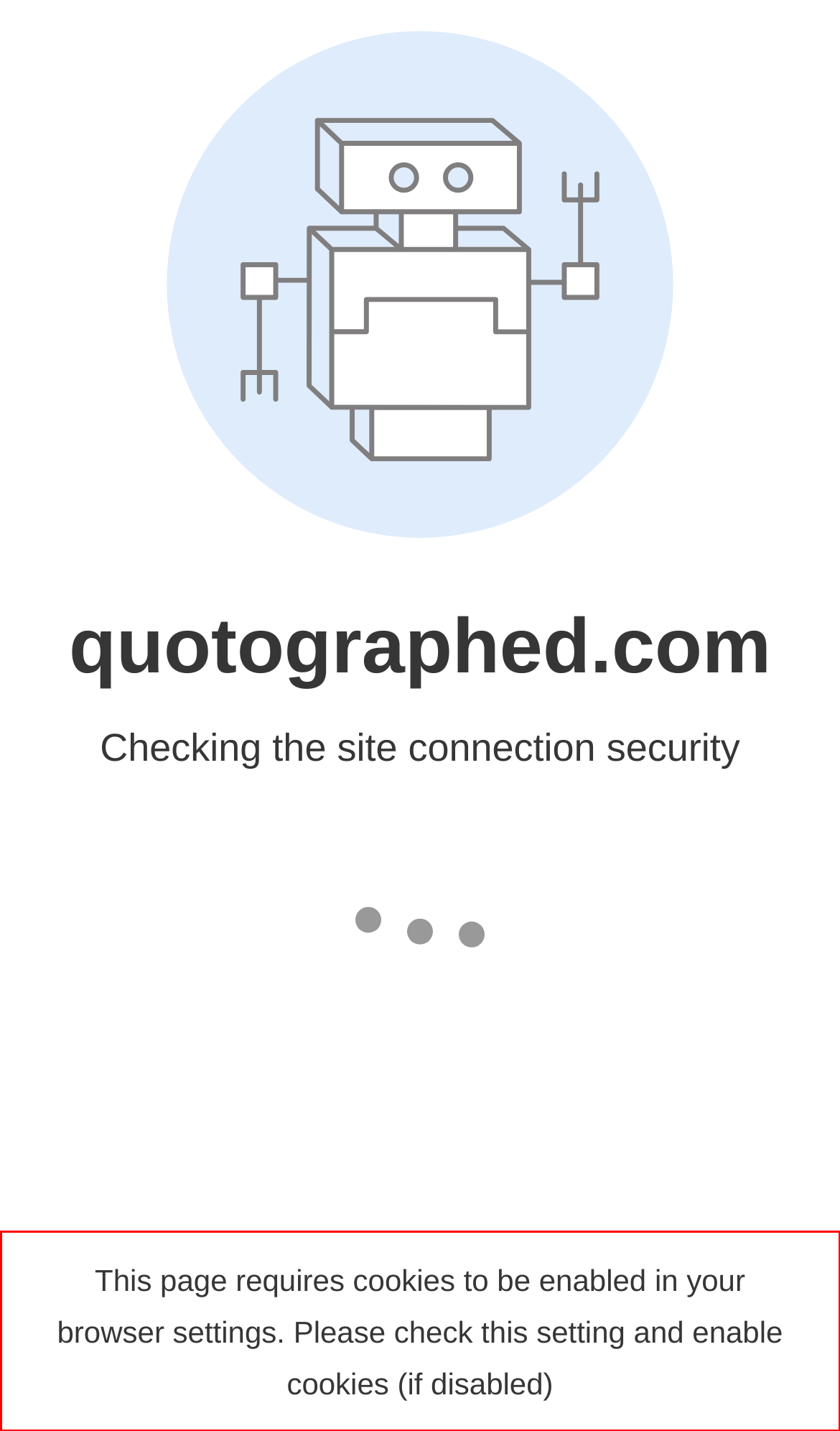You are presented with a webpage screenshot featuring a red bounding box. Perform OCR on the text inside the red bounding box and extract the content.

This page requires cookies to be enabled in your browser settings. Please check this setting and enable cookies (if disabled)